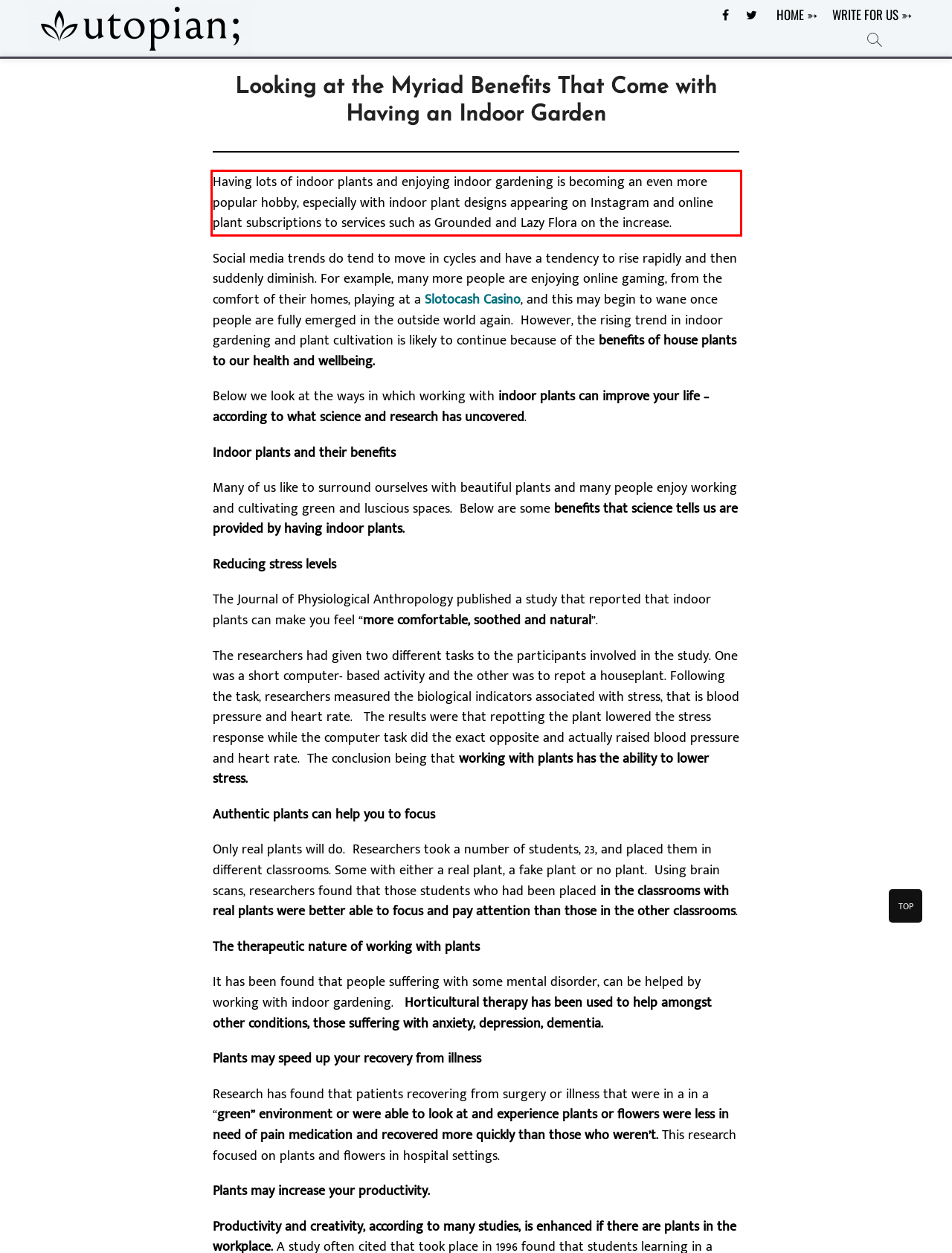Please examine the webpage screenshot containing a red bounding box and use OCR to recognize and output the text inside the red bounding box.

Having lots of indoor plants and enjoying indoor gardening is becoming an even more popular hobby, especially with indoor plant designs appearing on Instagram and online plant subscriptions to services such as Grounded and Lazy Flora on the increase.